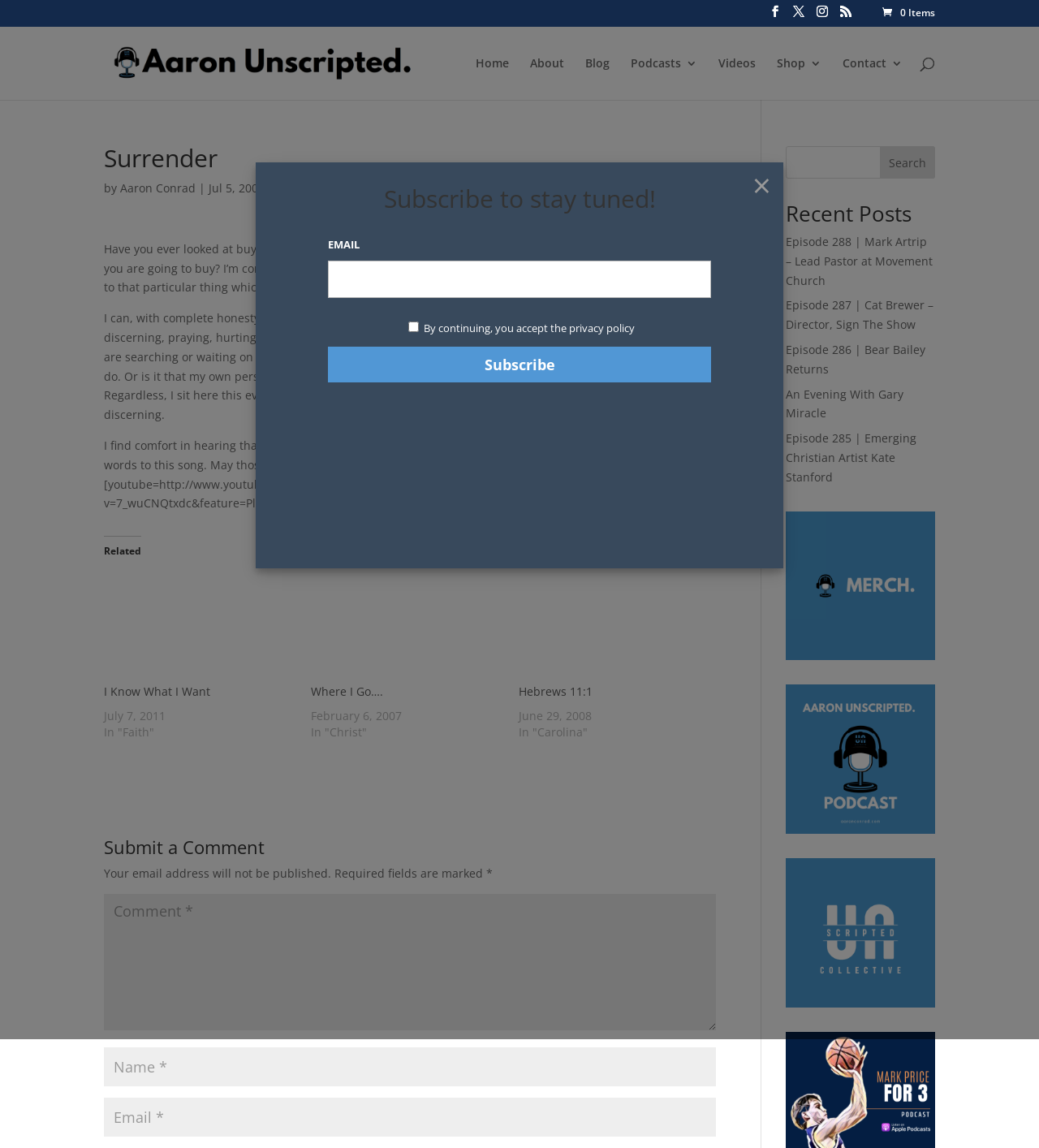What is the author of the current article?
Please provide an in-depth and detailed response to the question.

The author of the current article can be found by looking at the text following the 'by' keyword, which is 'Aaron Conrad'.